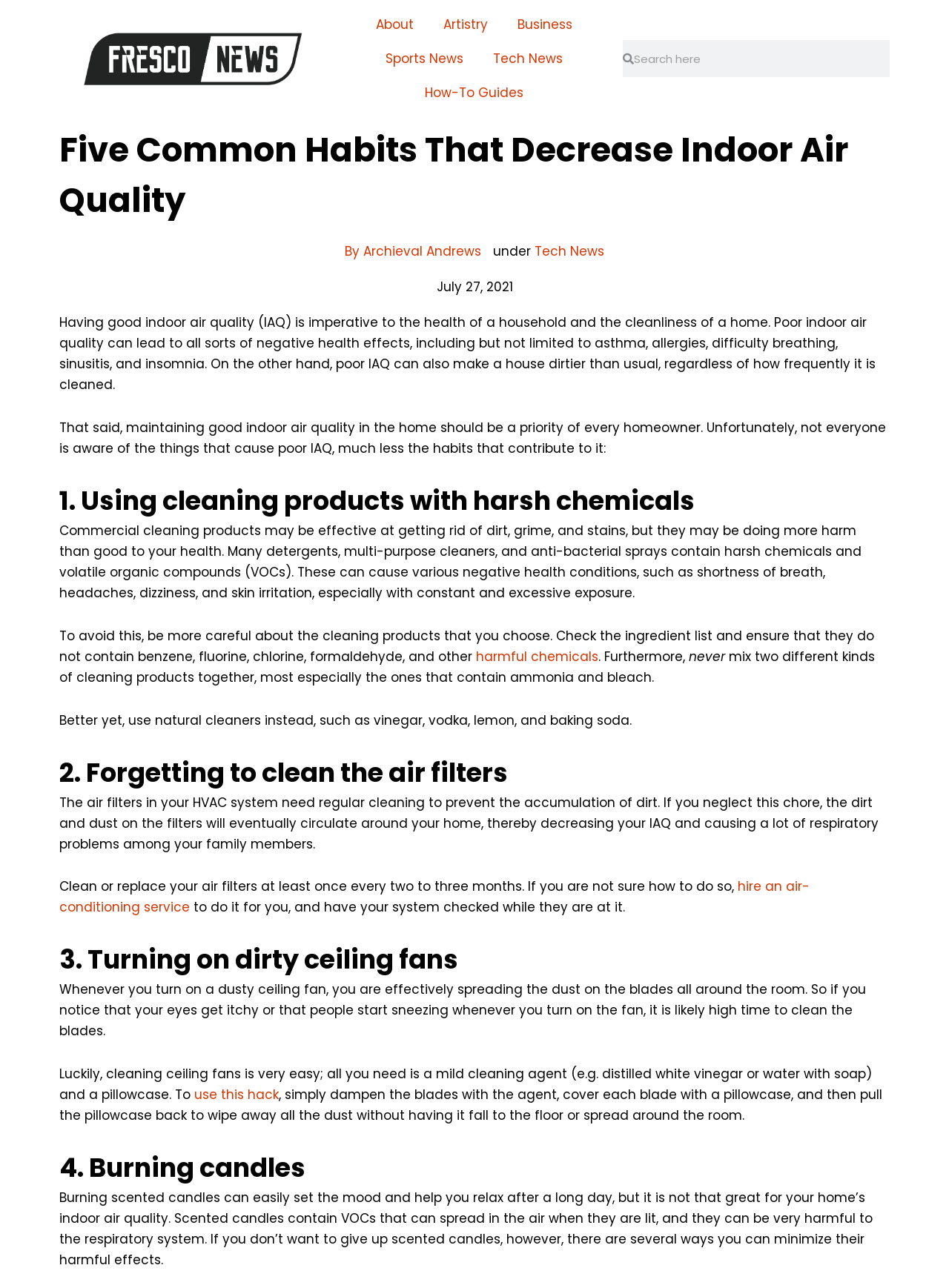Please provide the bounding box coordinates for the UI element as described: "parent_node: Search name="s" placeholder="Search here"". The coordinates must be four floats between 0 and 1, represented as [left, top, right, bottom].

[0.668, 0.031, 0.937, 0.06]